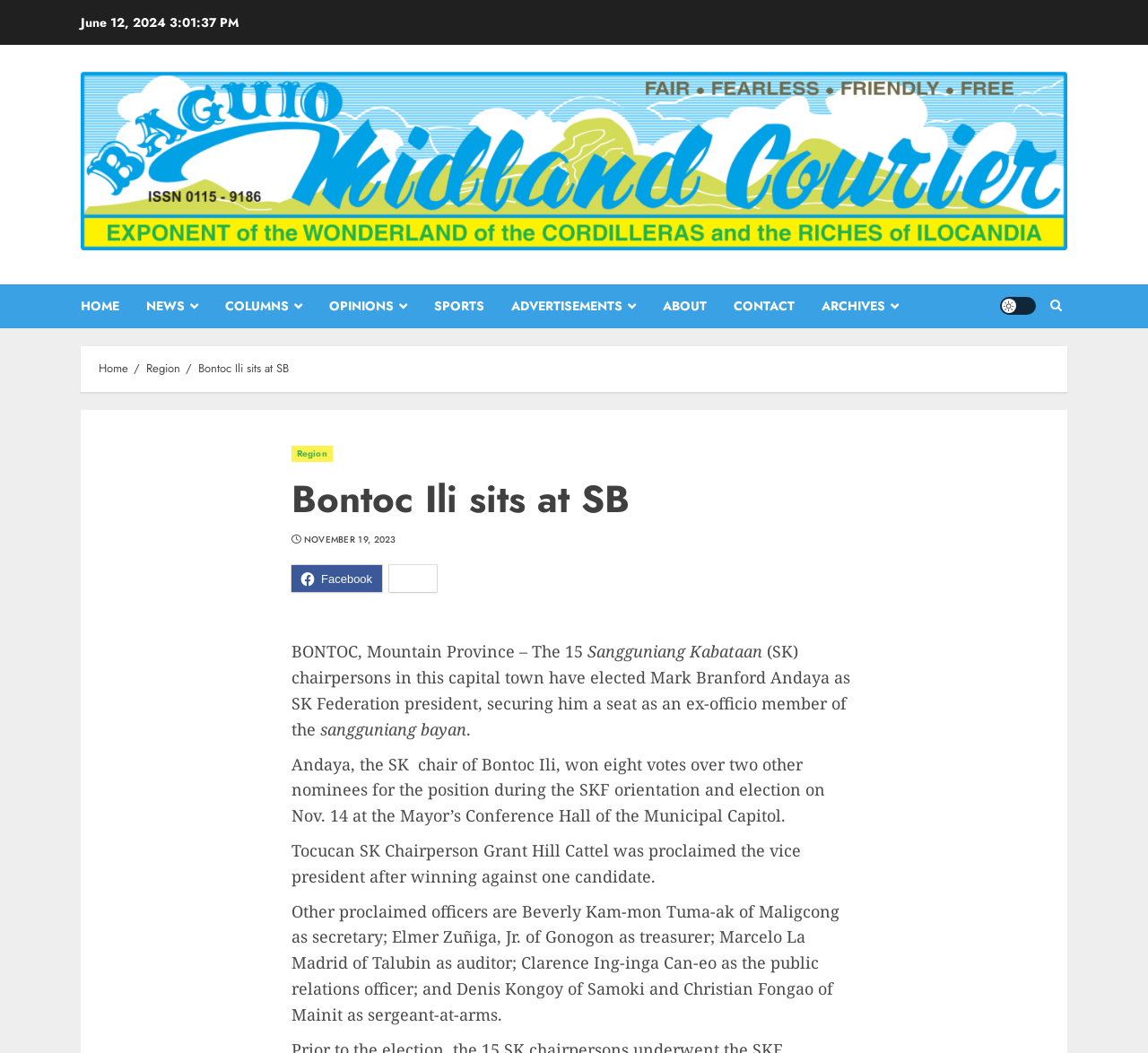Who is the SK chair of Bontoc Ili?
Provide a short answer using one word or a brief phrase based on the image.

Mark Branford Andaya